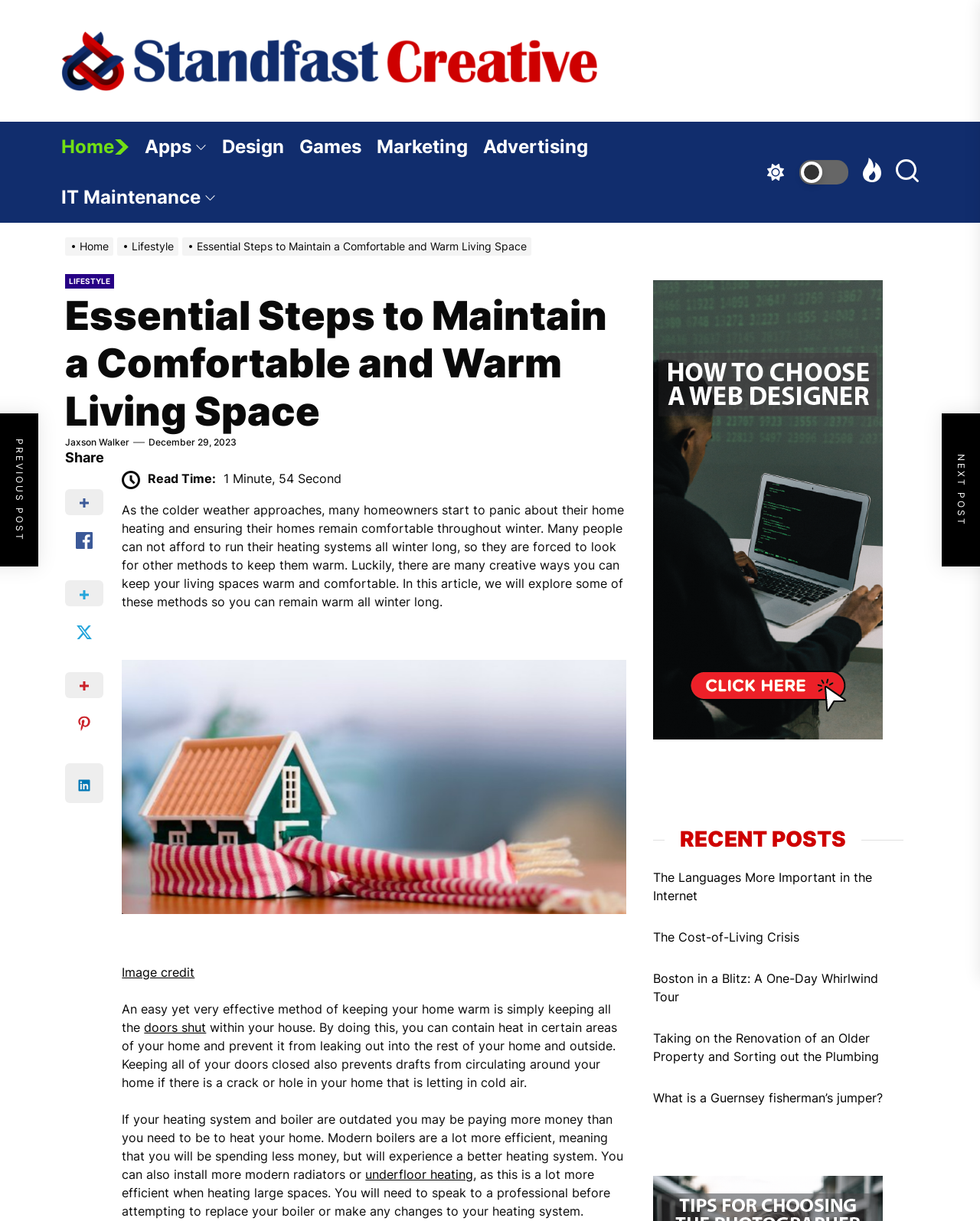Using the element description: "December 29, 2023January 12, 2024", determine the bounding box coordinates for the specified UI element. The coordinates should be four float numbers between 0 and 1, [left, top, right, bottom].

[0.152, 0.357, 0.241, 0.368]